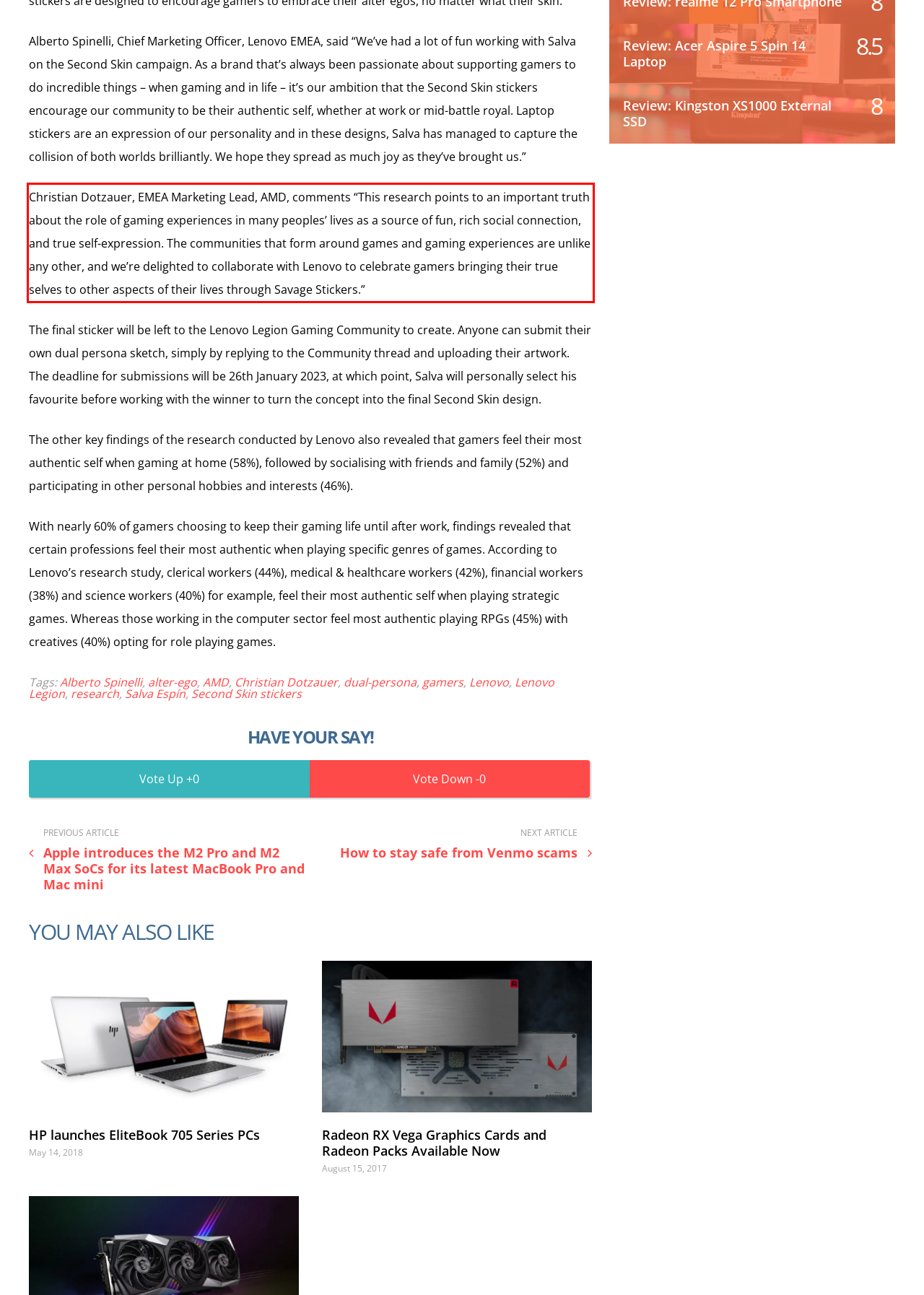Please perform OCR on the text content within the red bounding box that is highlighted in the provided webpage screenshot.

Christian Dotzauer, EMEA Marketing Lead, AMD, comments “This research points to an important truth about the role of gaming experiences in many peoples’ lives as a source of fun, rich social connection, and true self-expression. The communities that form around games and gaming experiences are unlike any other, and we’re delighted to collaborate with Lenovo to celebrate gamers bringing their true selves to other aspects of their lives through Savage Stickers.”